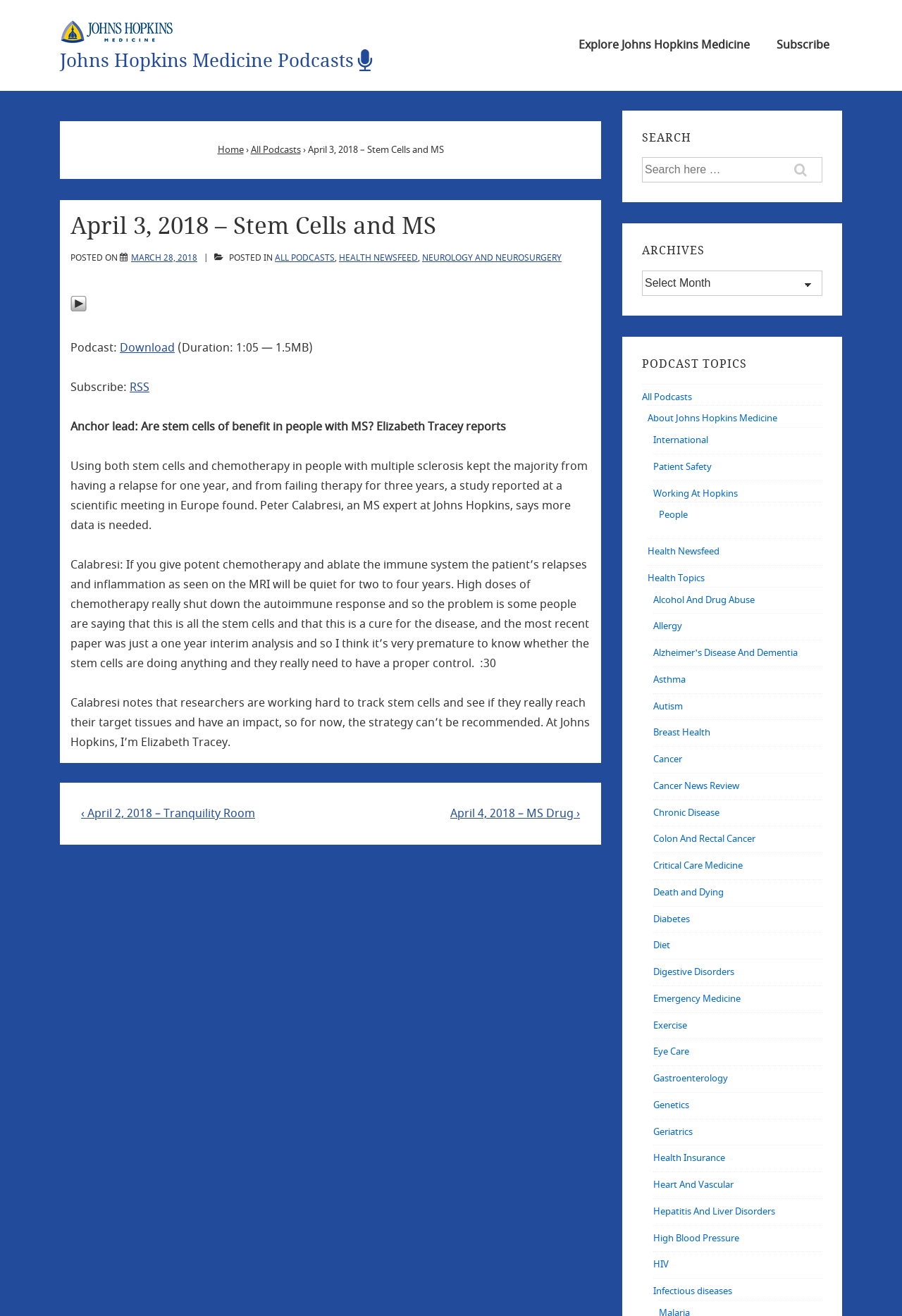Please find the bounding box coordinates of the element's region to be clicked to carry out this instruction: "Subscribe to the RSS feed".

[0.144, 0.288, 0.166, 0.301]